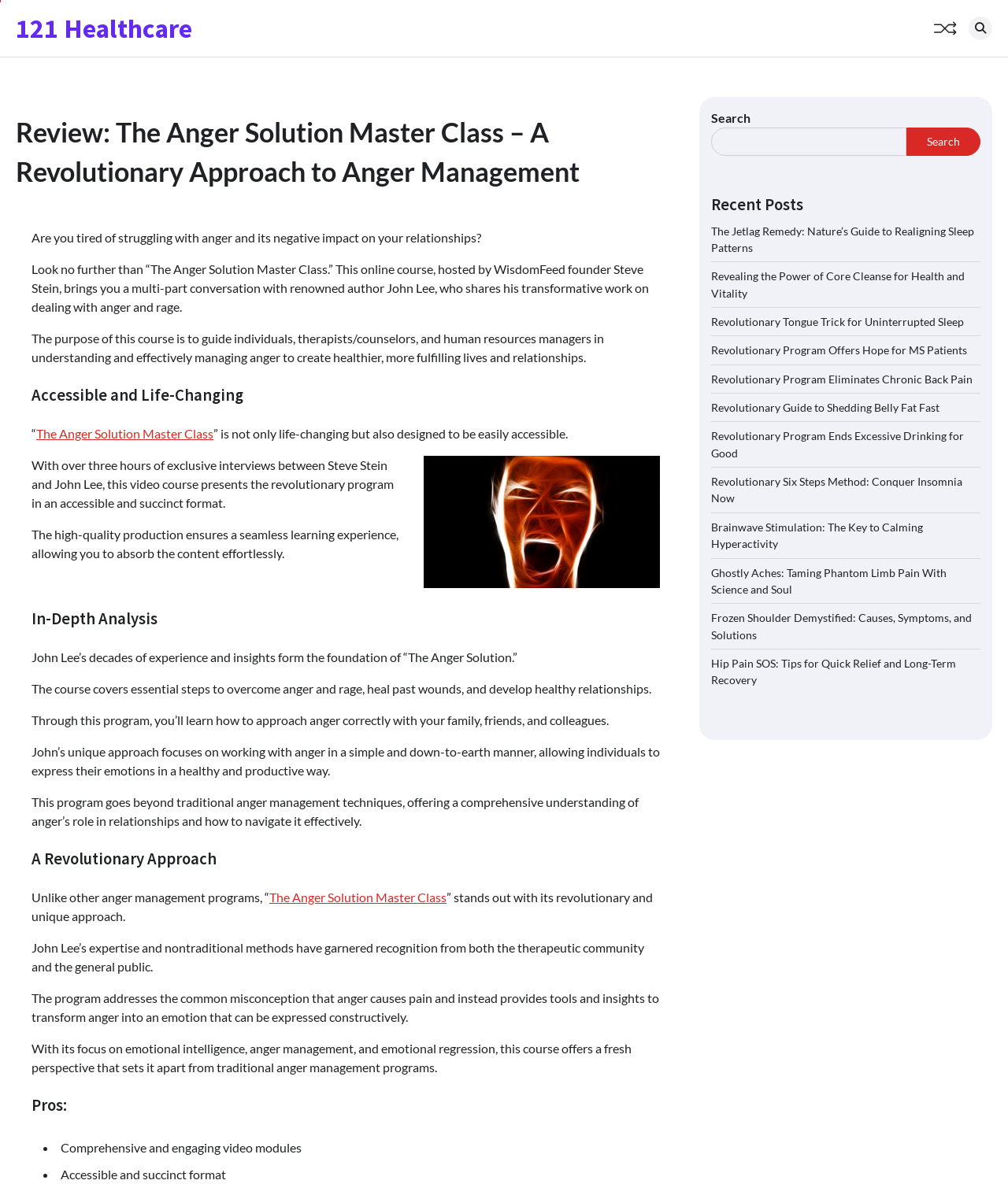Please identify the bounding box coordinates of the element I need to click to follow this instruction: "View the 'Revolutionary Program Offers Hope for MS Patients' post".

[0.705, 0.29, 0.959, 0.301]